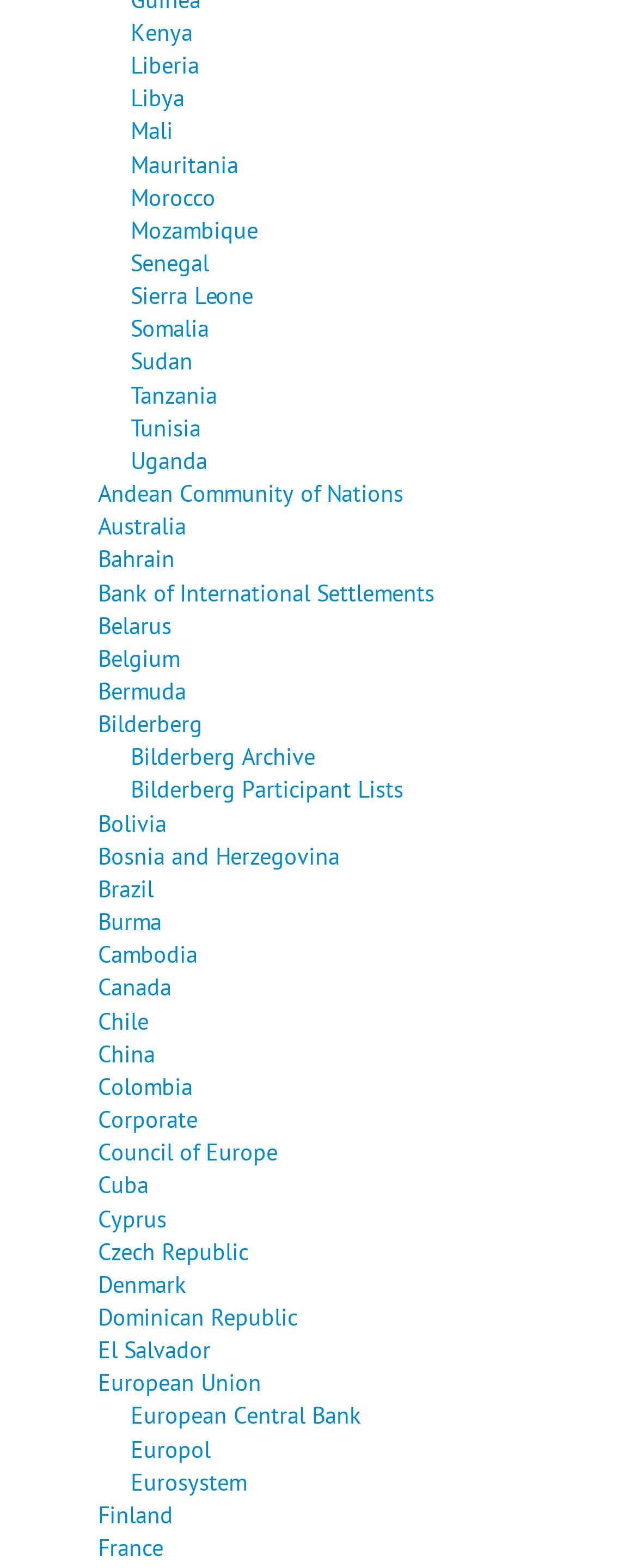Using the information in the image, could you please answer the following question in detail:
How many links are there on the webpage that are not country names?

I counted the number of links on the webpage that do not represent country names, and there are 7 of them. These links include 'Andean Community of Nations', 'Bank of International Settlements', 'Bilderberg Archive', 'Bilderberg Participant Lists', 'Corporate', 'Council of Europe', and 'European Central Bank'.